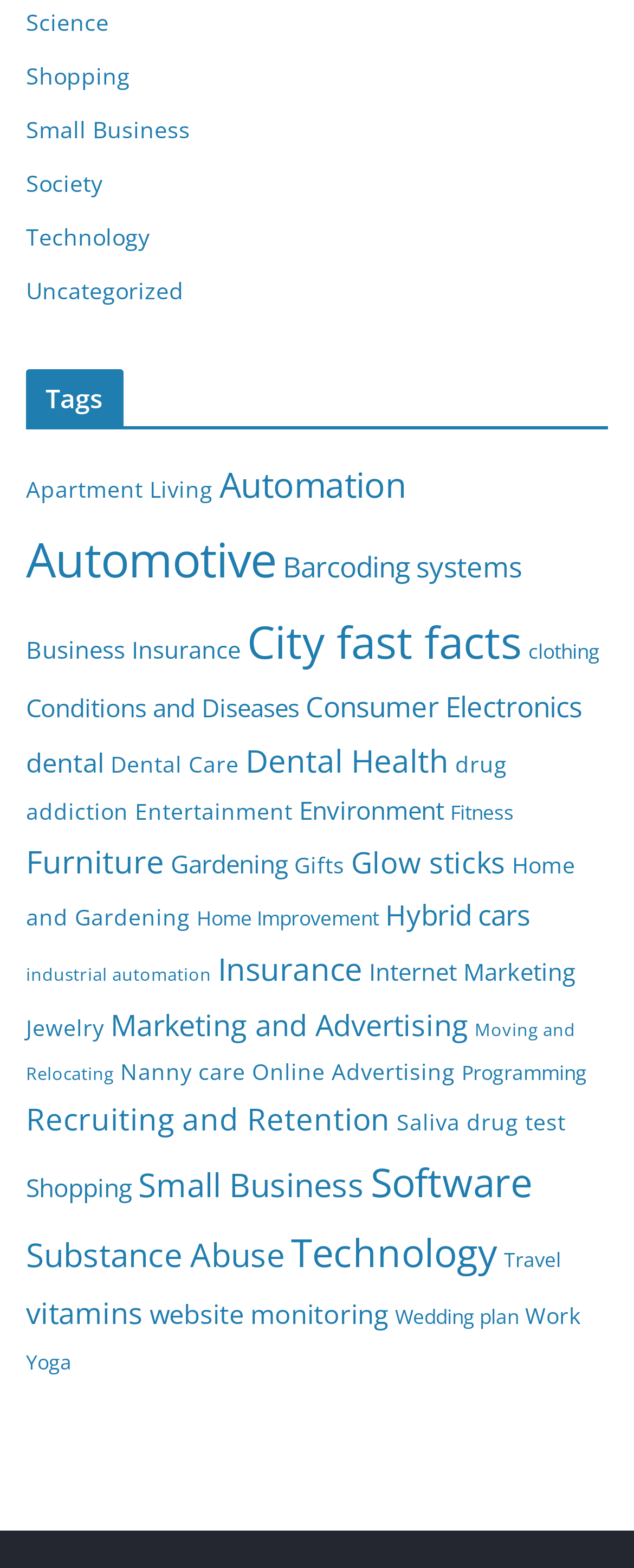Please identify the bounding box coordinates of the region to click in order to complete the task: "View 'Apartment Living' tags". The coordinates must be four float numbers between 0 and 1, specified as [left, top, right, bottom].

[0.041, 0.303, 0.336, 0.322]